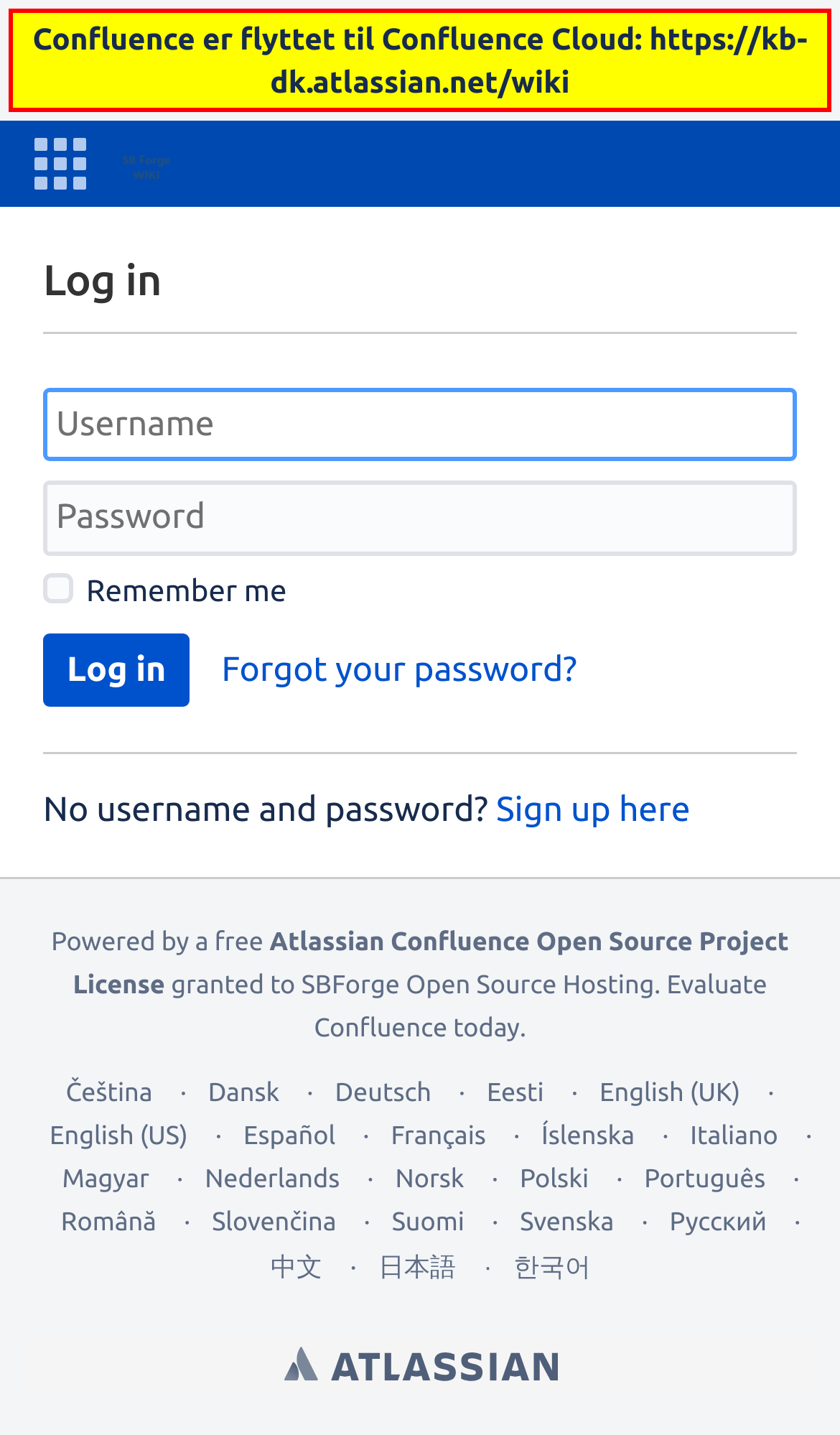Based on the image, please elaborate on the answer to the following question:
What is the purpose of this webpage?

Based on the webpage's structure and content, it appears to be a login page for SBForge Confluence, a collaboration platform. The presence of username and password fields, a 'Log in' button, and a 'Forgot your password?' link suggests that the primary function of this webpage is to allow users to log in to their accounts.